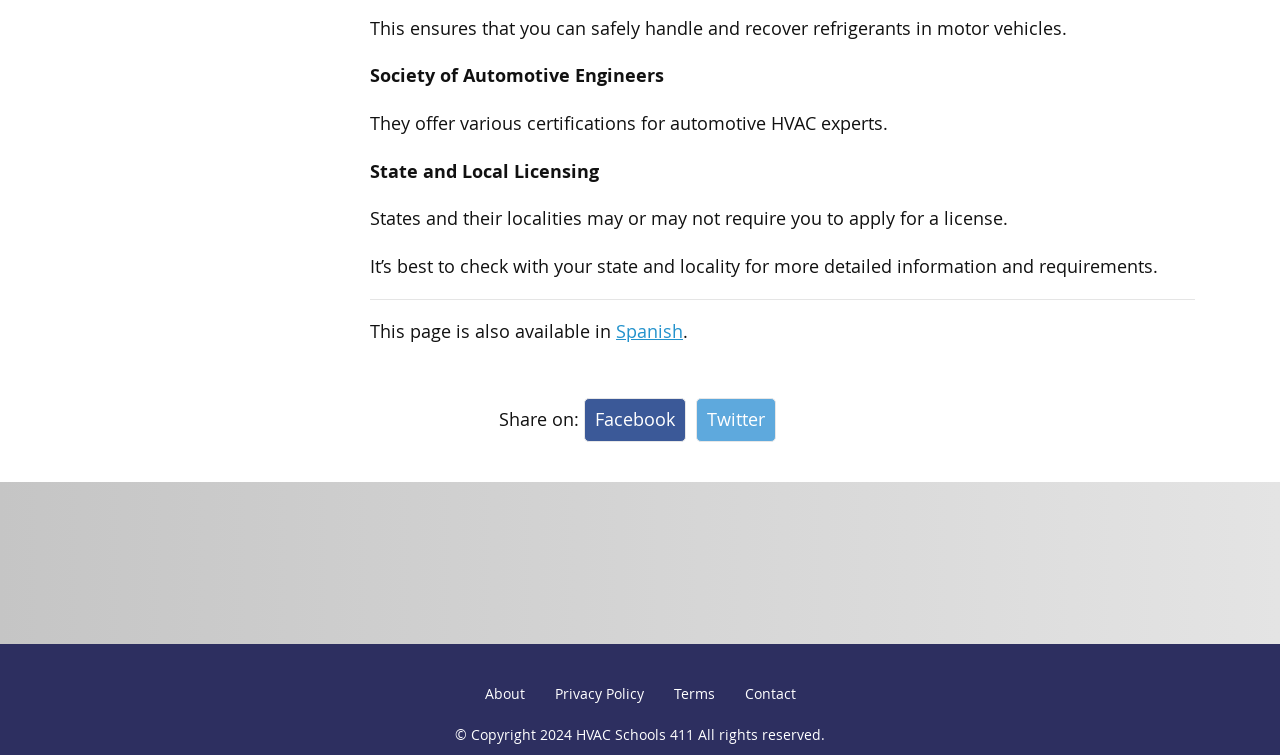Identify the bounding box coordinates of the area you need to click to perform the following instruction: "Visit the 'HVAC Schools 411' website".

[0.45, 0.96, 0.542, 0.985]